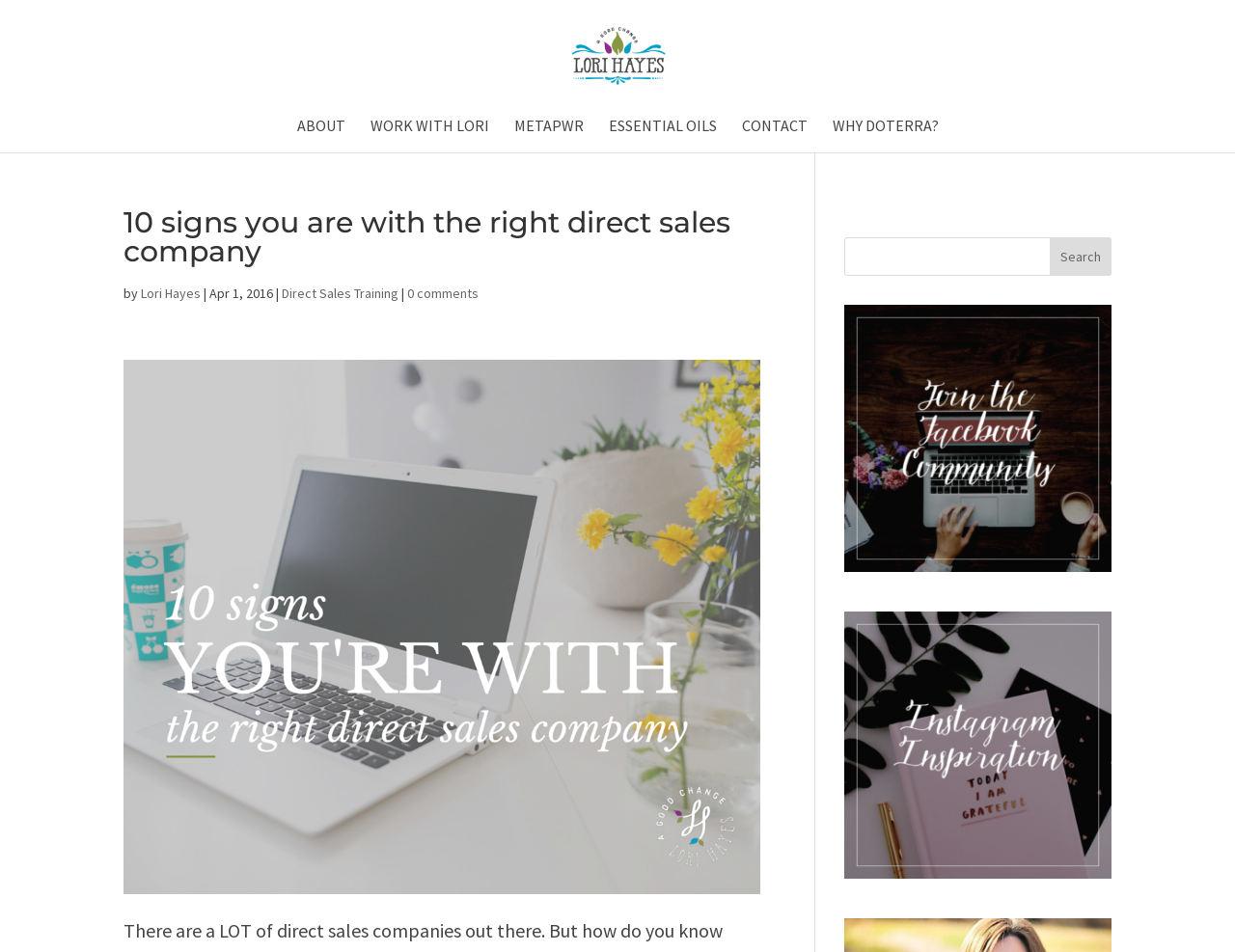Respond to the question below with a single word or phrase: How many images are there in the article section?

2